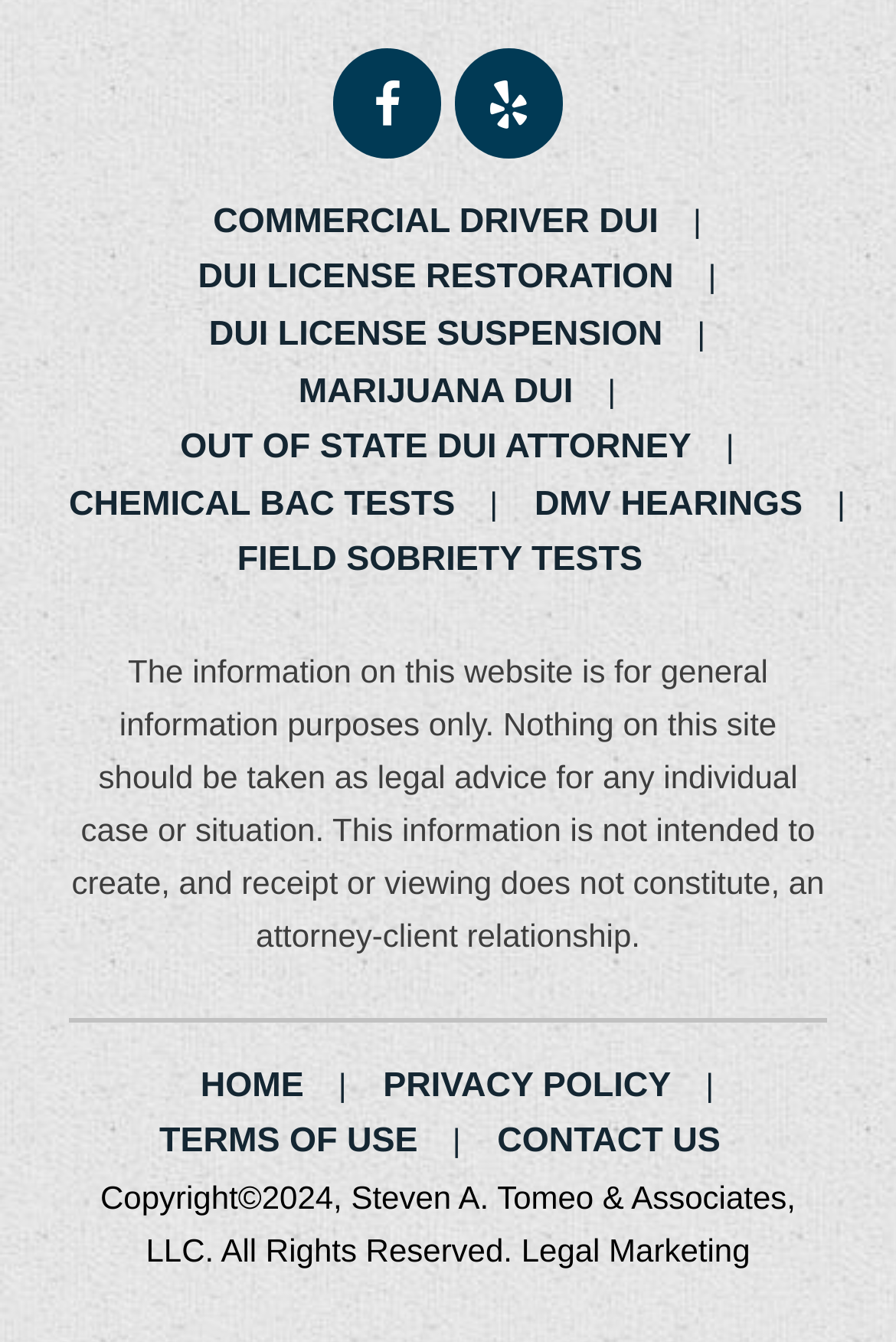Identify the bounding box coordinates for the region to click in order to carry out this instruction: "Go to HOME". Provide the coordinates using four float numbers between 0 and 1, formatted as [left, top, right, bottom].

[0.198, 0.794, 0.365, 0.823]